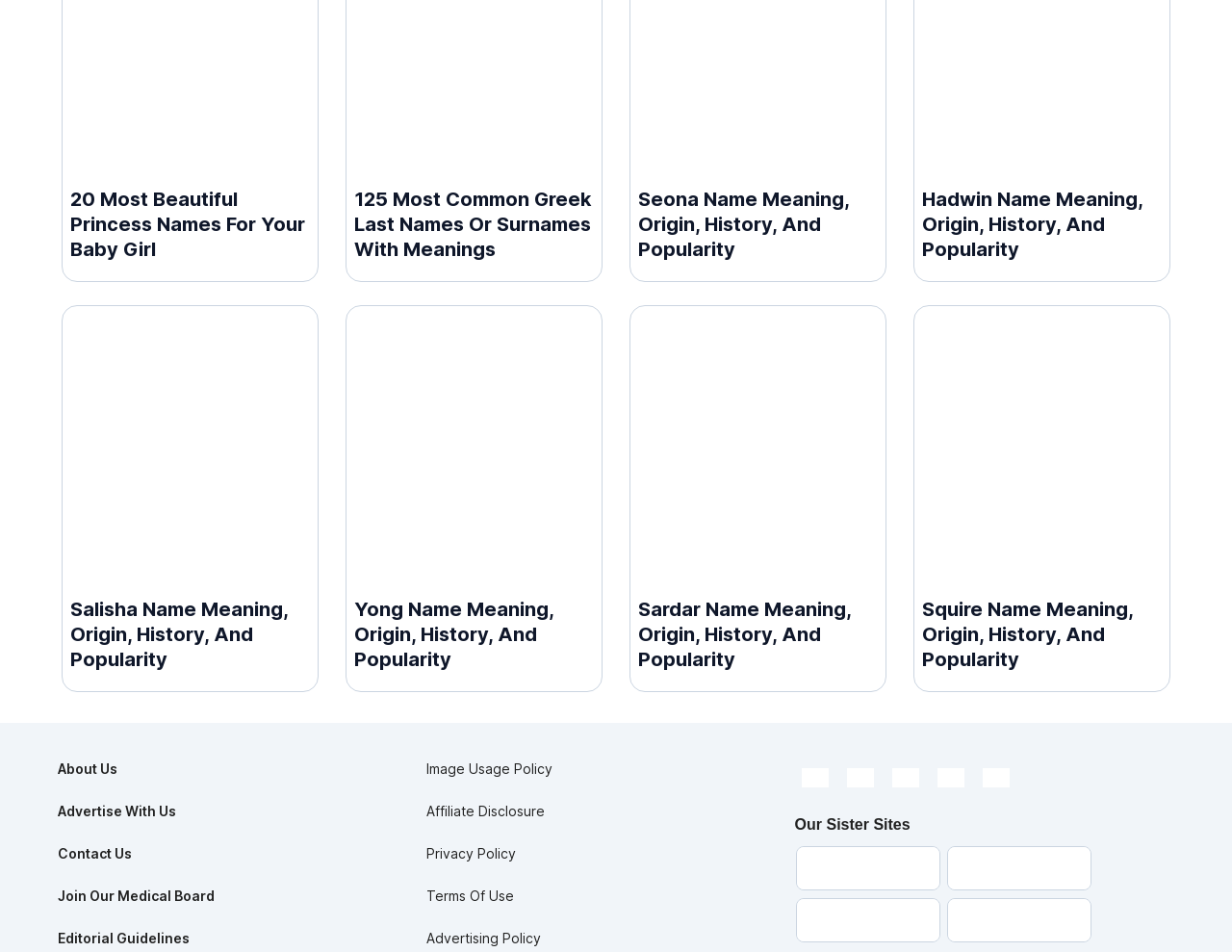Locate the bounding box coordinates of the area to click to fulfill this instruction: "Follow MomJunction on YouTube". The bounding box should be presented as four float numbers between 0 and 1, in the order [left, top, right, bottom].

[0.792, 0.805, 0.825, 0.826]